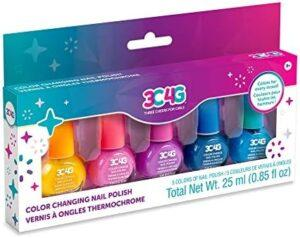By analyzing the image, answer the following question with a detailed response: Is the nail polish set non-toxic?

According to the caption, the nail polish set is designed with safety in mind, and it is mentioned that the product is non-toxic, ensuring a worry-free beauty experience for children.